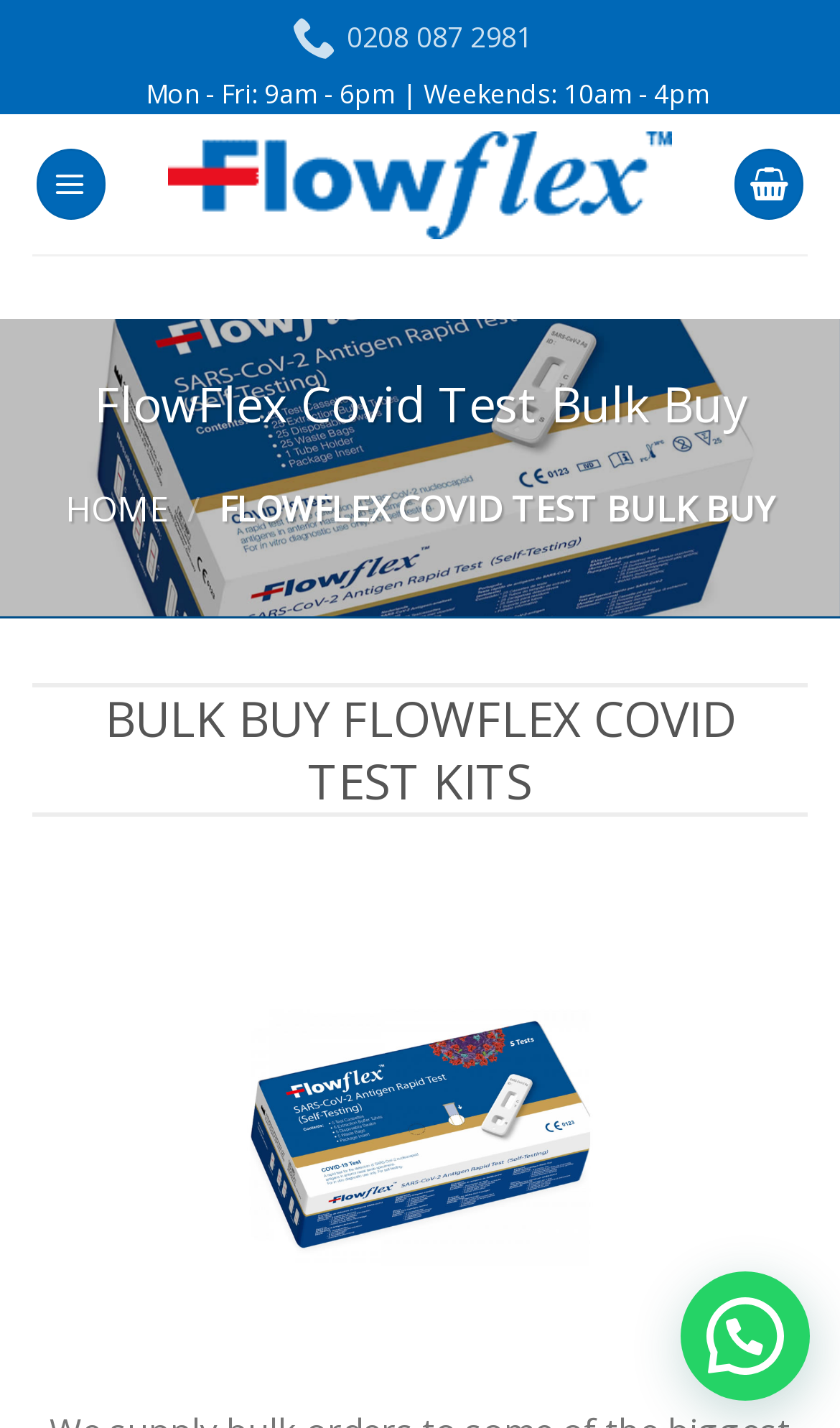Provide a brief response to the question below using one word or phrase:
What are the operating hours on weekdays?

9am - 6pm